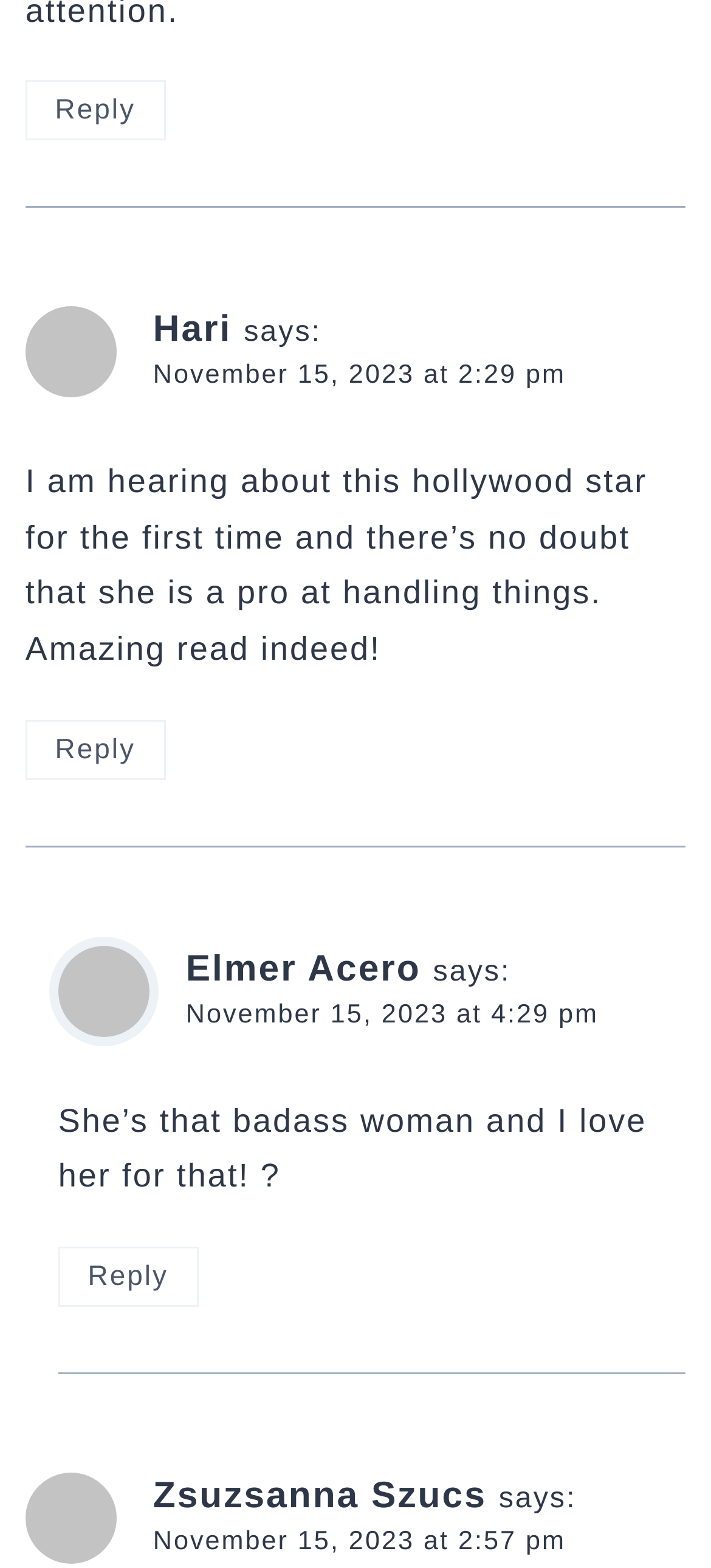How many comments are there on this webpage?
Please provide an in-depth and detailed response to the question.

I counted the number of comment sections, each with a username, timestamp, and comment text, and found three comments in total.